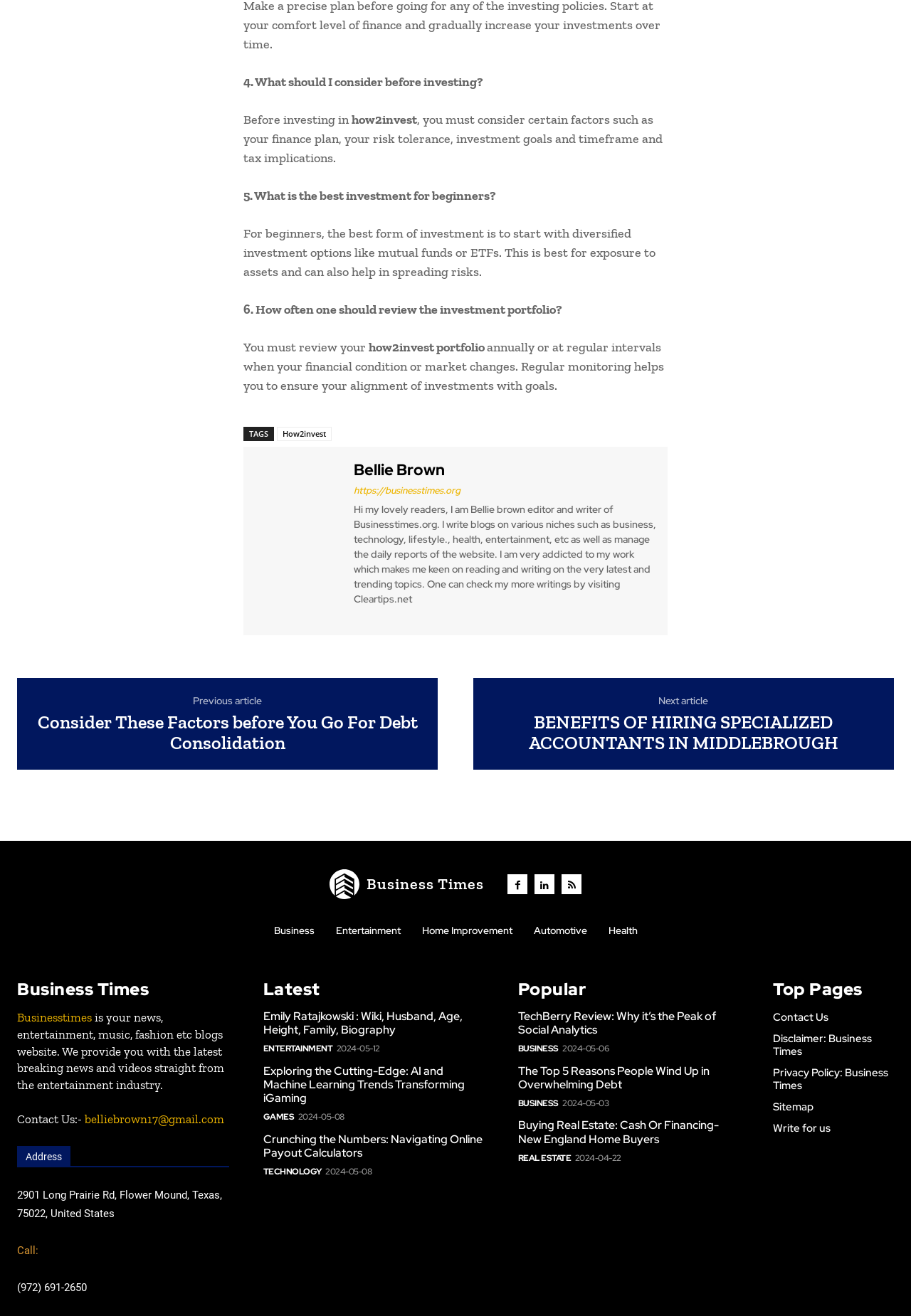Answer the question below with a single word or a brief phrase: 
What is the best investment for beginners?

Diversified investment options